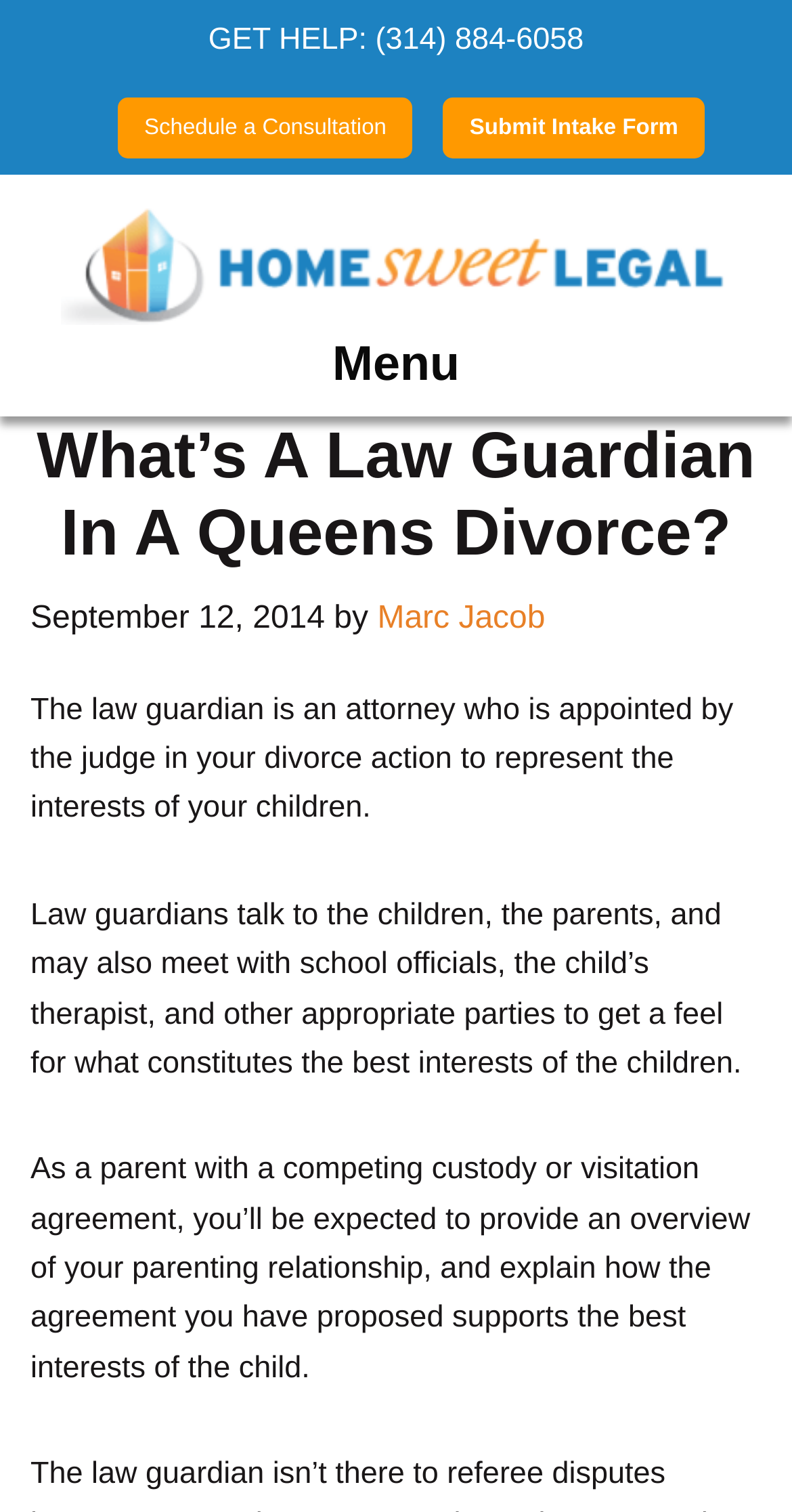What does a law guardian do?
Use the information from the image to give a detailed answer to the question.

I found this answer by reading the text on the webpage, which explains that a law guardian talks to the children, the parents, and may also meet with school officials, the child's therapist, and other appropriate parties to get a feel for what constitutes the best interests of the children.